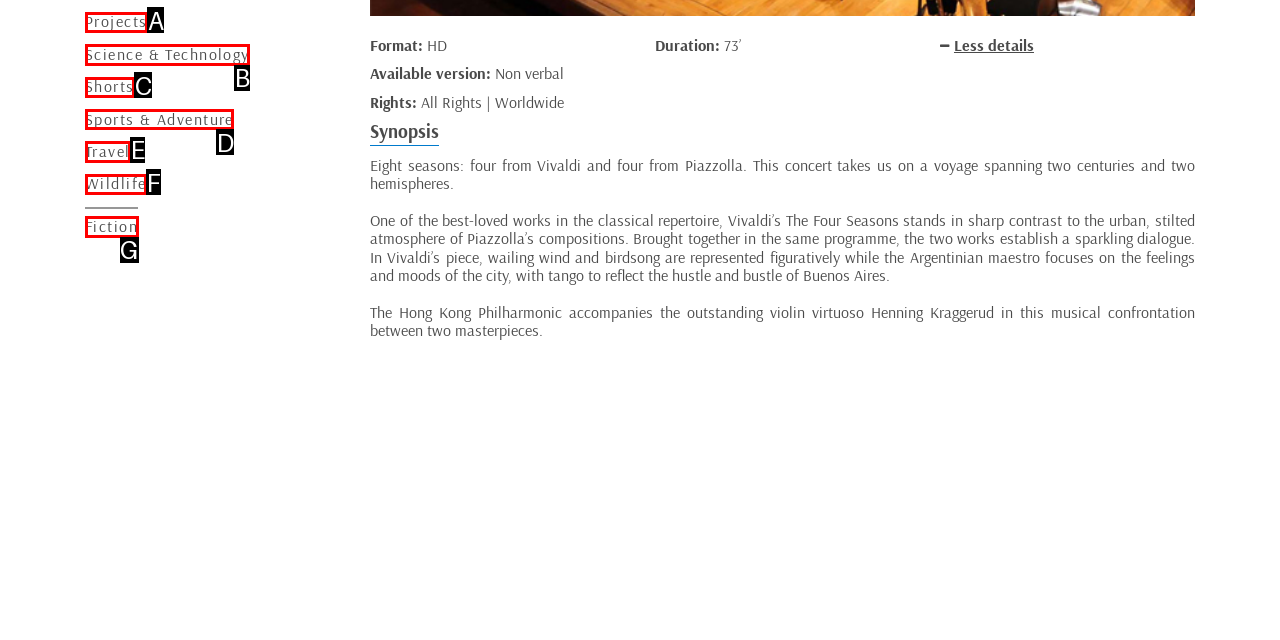From the available choices, determine which HTML element fits this description: Fiction Respond with the correct letter.

G